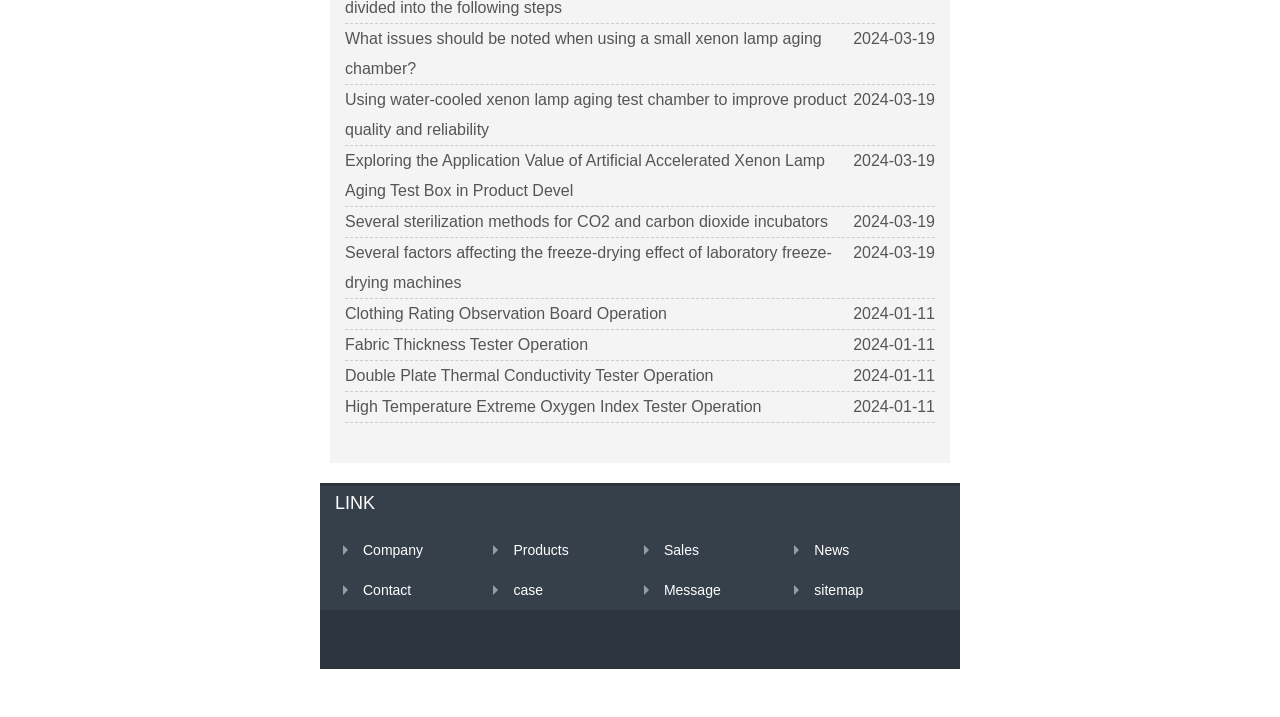Pinpoint the bounding box coordinates of the area that should be clicked to complete the following instruction: "Access contact page". The coordinates must be given as four float numbers between 0 and 1, i.e., [left, top, right, bottom].

[0.276, 0.812, 0.321, 0.834]